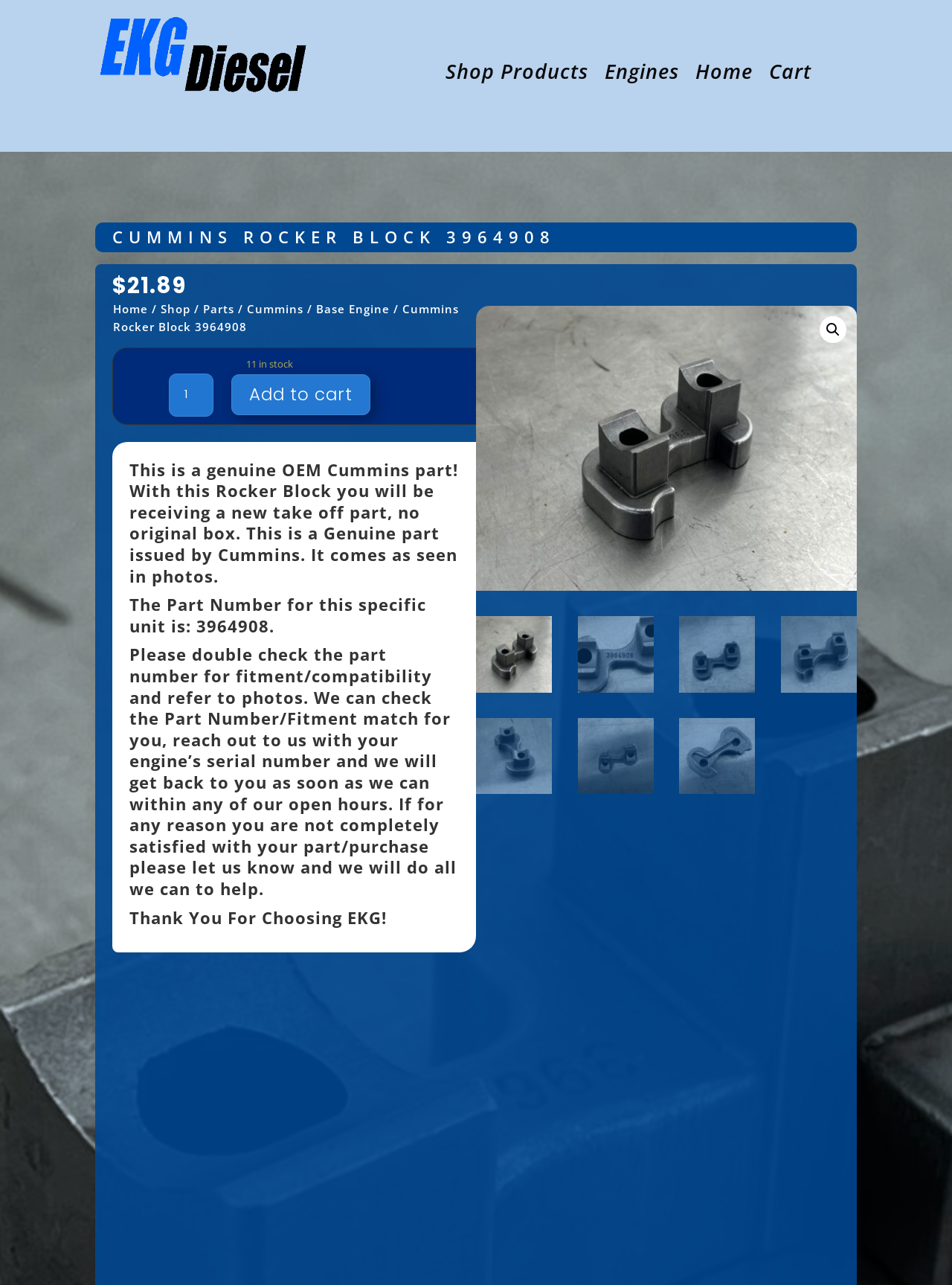Respond concisely with one word or phrase to the following query:
How many items are in stock?

11